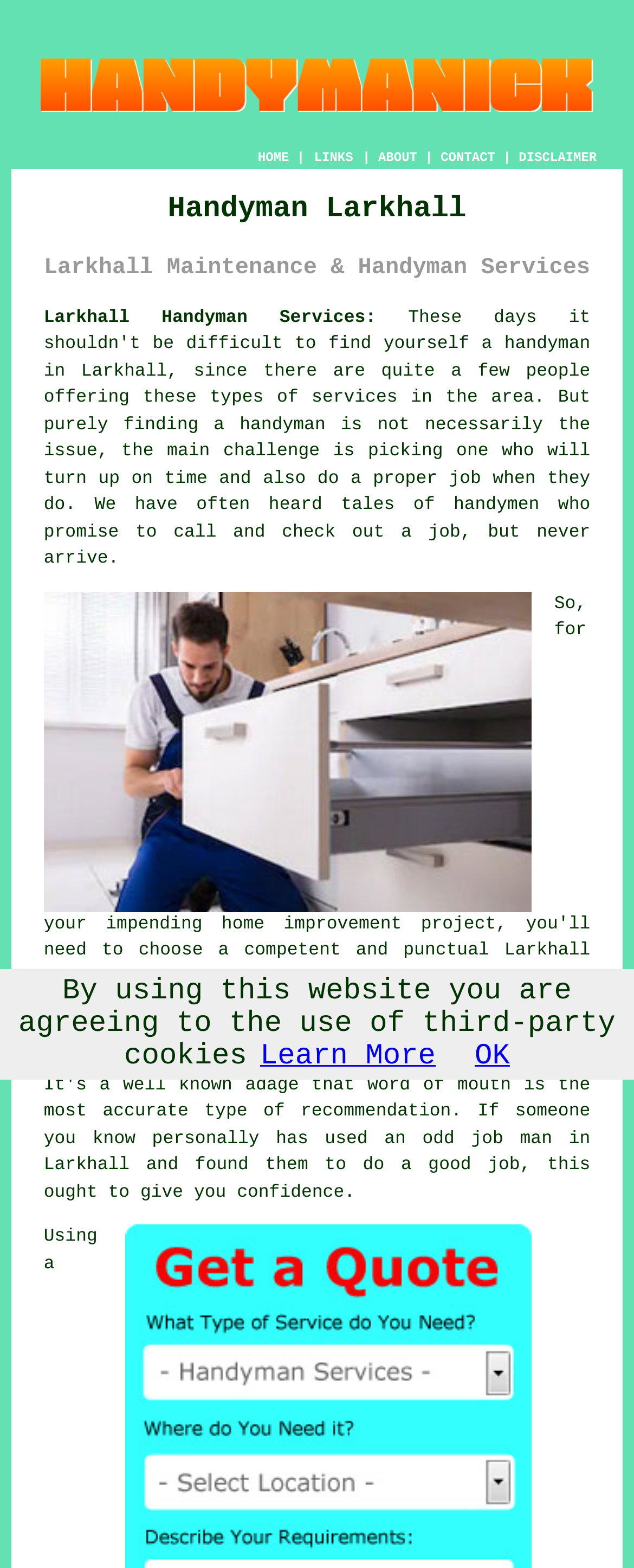Give a concise answer using one word or a phrase to the following question:
How many images are there on the webpage?

2